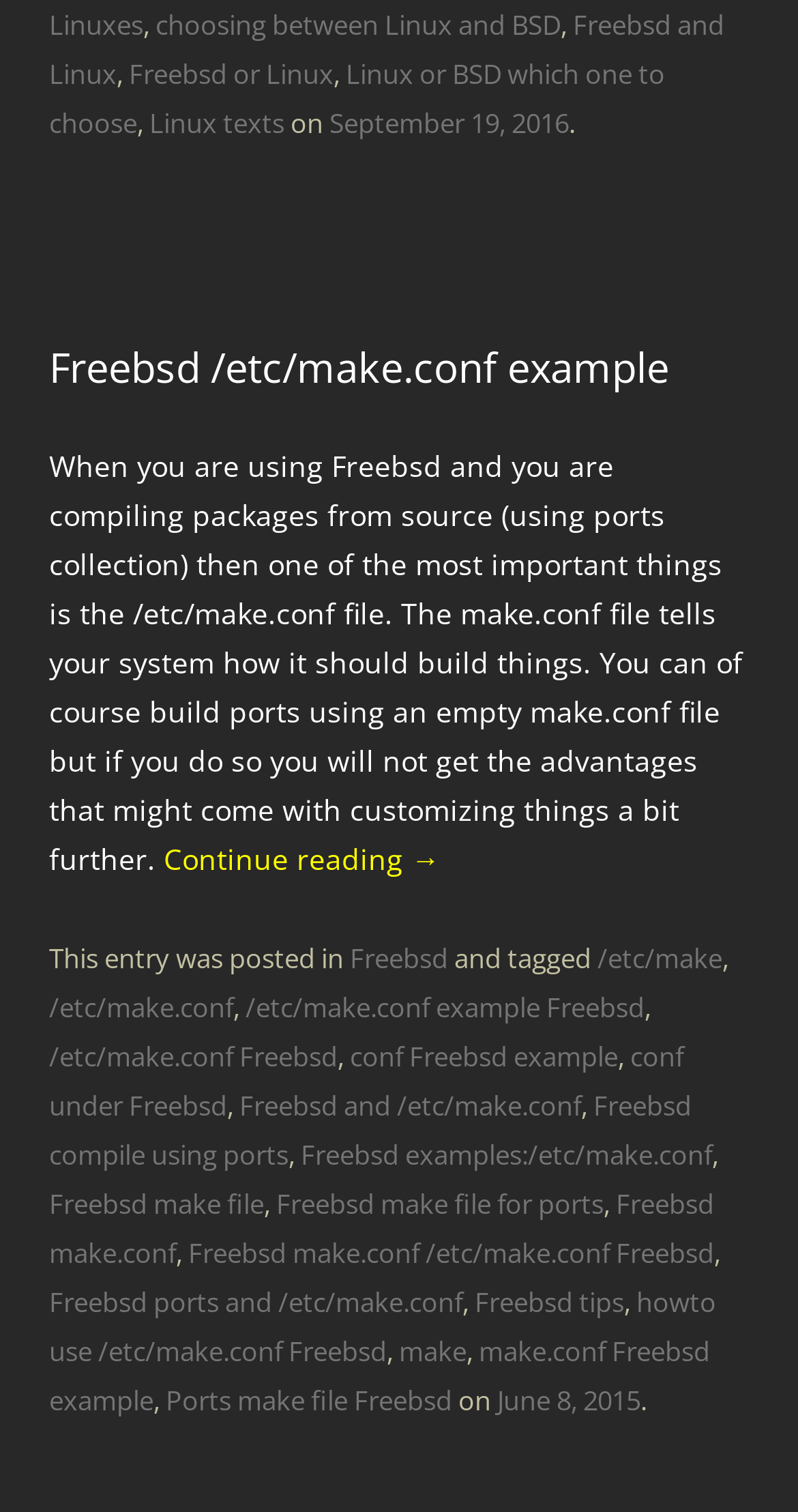Use the information in the screenshot to answer the question comprehensively: What is the title of the article?

I determined the title of the article by looking at the heading element with the text 'Freebsd /etc/make.conf example' which is located at the top of the article section.